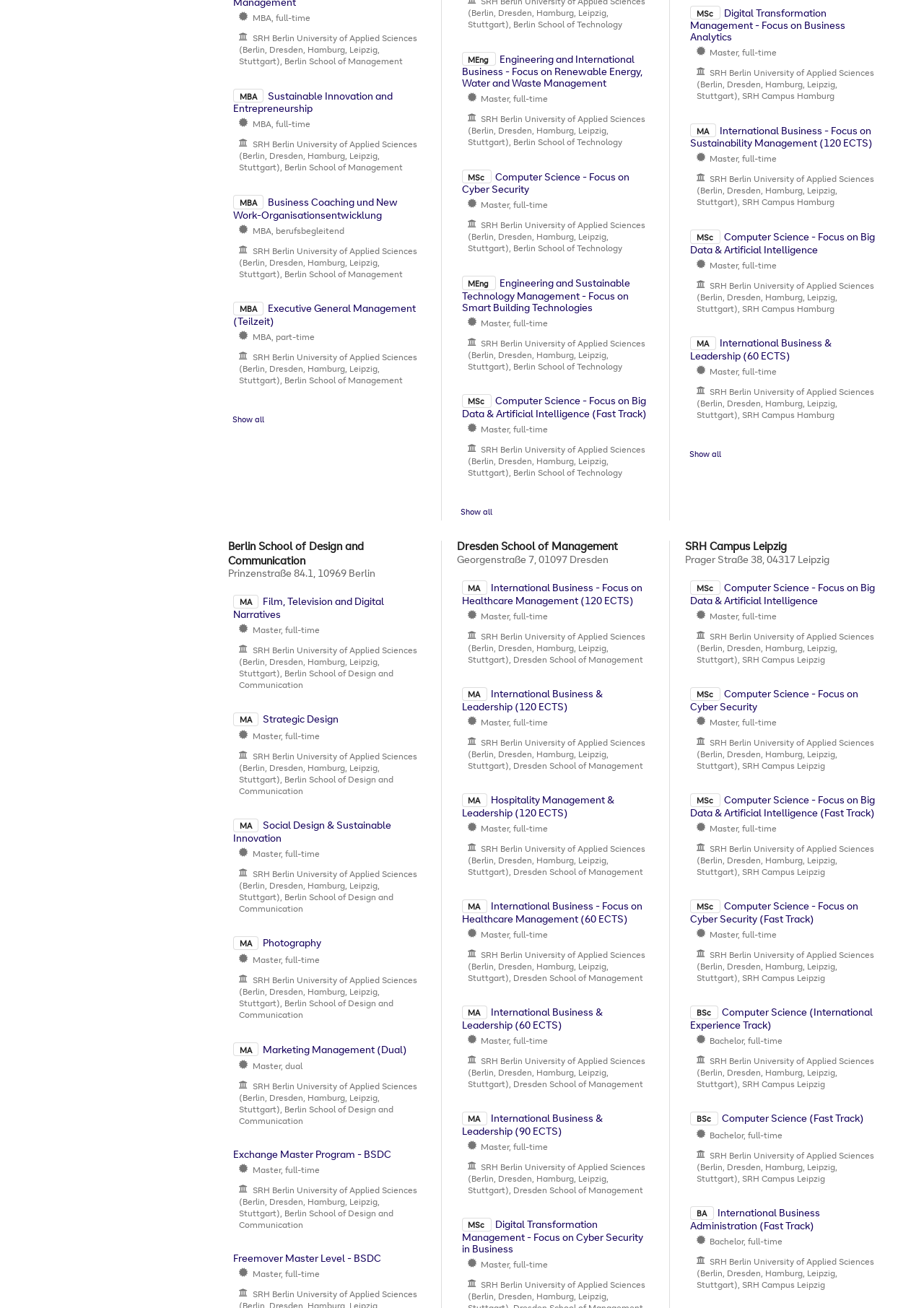What type of programs are listed on this webpage?
Refer to the screenshot and respond with a concise word or phrase.

Master and MBA programs